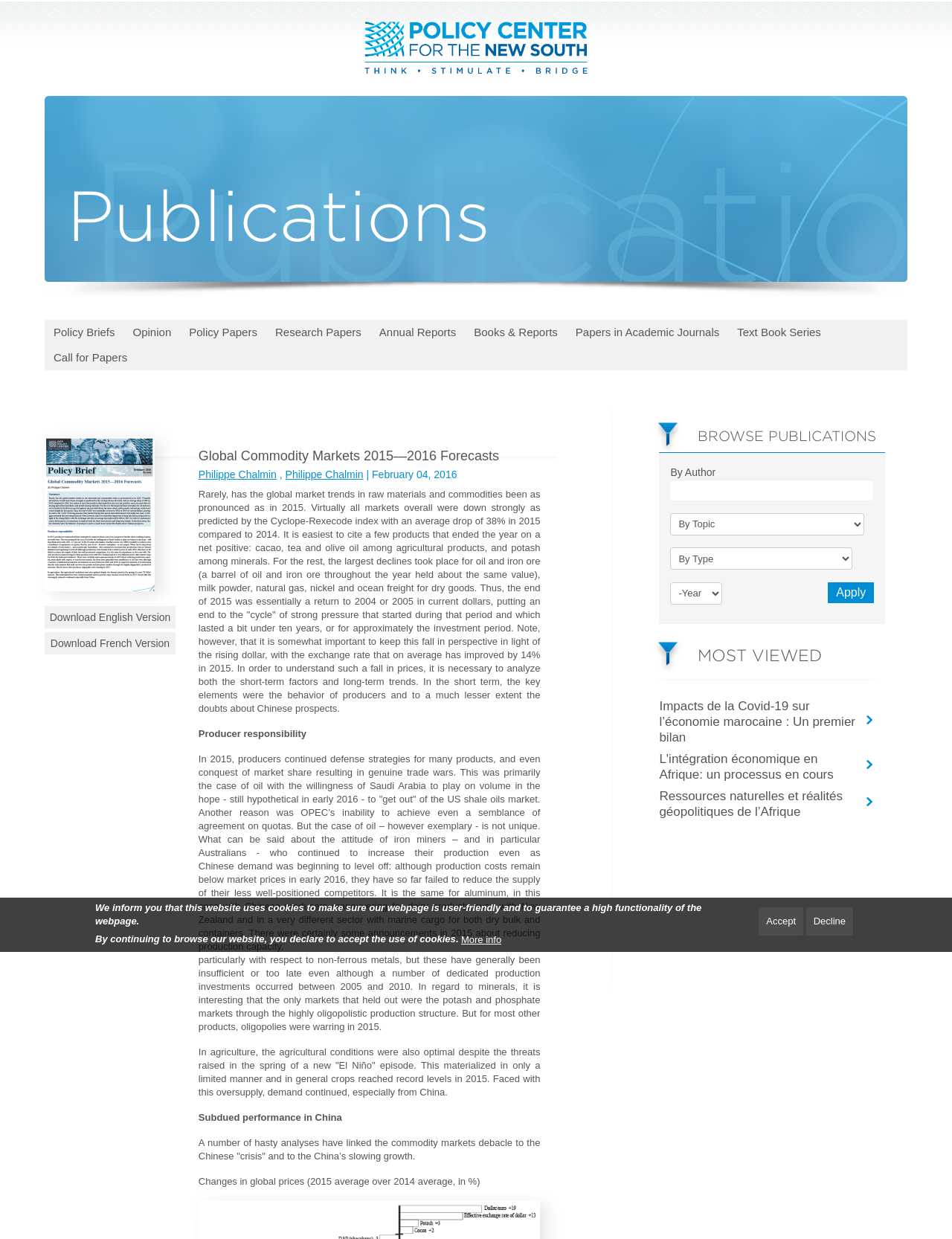Determine the bounding box coordinates for the clickable element required to fulfill the instruction: "Click on the 'Apply' button". Provide the coordinates as four float numbers between 0 and 1, i.e., [left, top, right, bottom].

[0.87, 0.47, 0.918, 0.487]